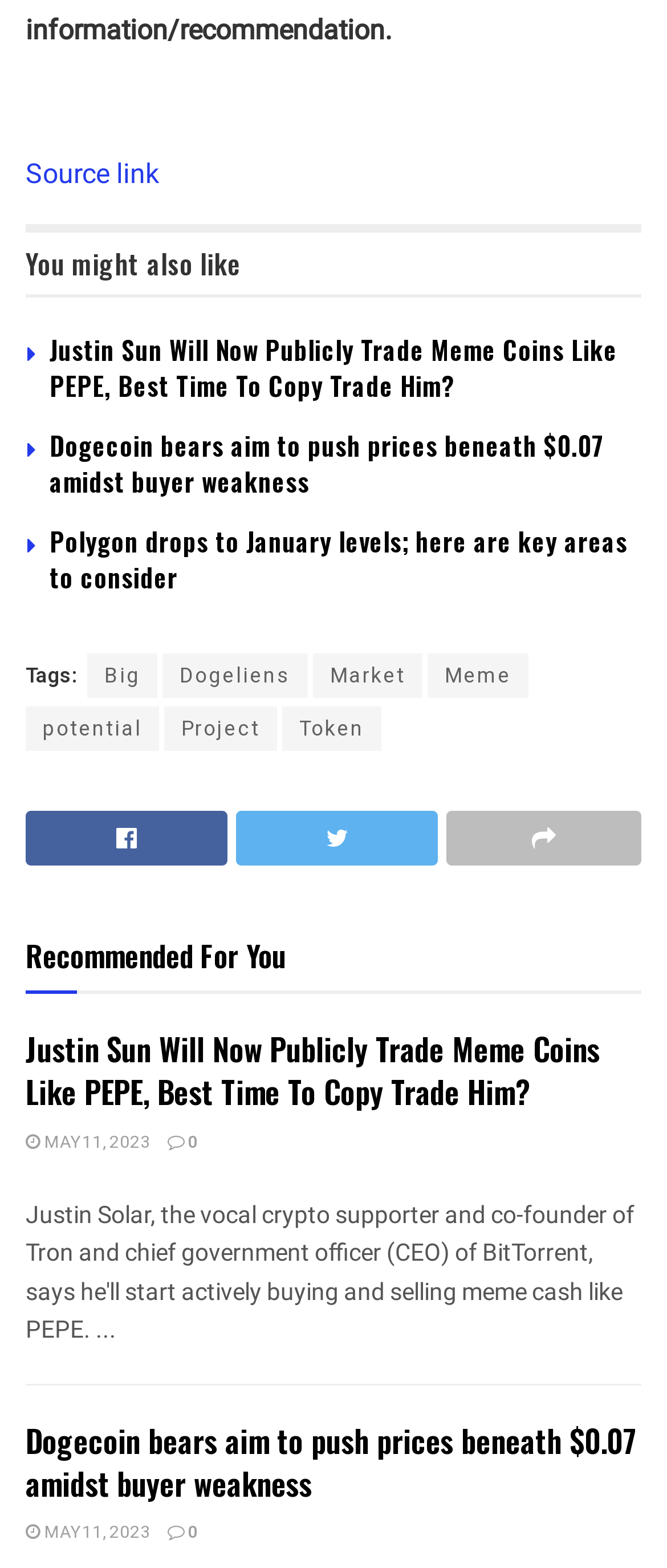Predict the bounding box coordinates of the area that should be clicked to accomplish the following instruction: "Explore the 'Big' tag". The bounding box coordinates should consist of four float numbers between 0 and 1, i.e., [left, top, right, bottom].

[0.131, 0.417, 0.236, 0.445]